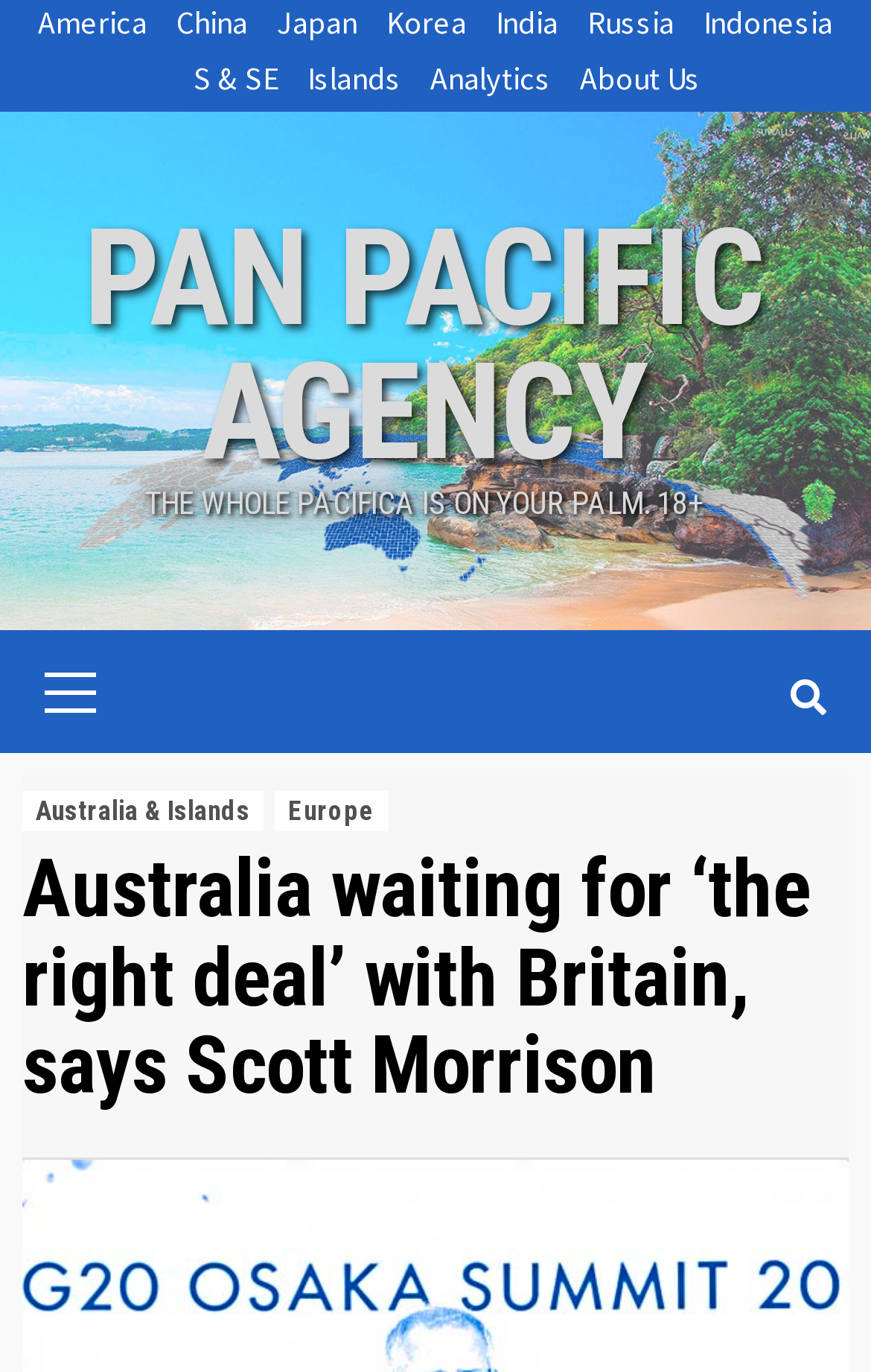Determine the bounding box for the HTML element described here: "title="Mans profils"". The coordinates should be given as [left, top, right, bottom] with each number being a float between 0 and 1.

None